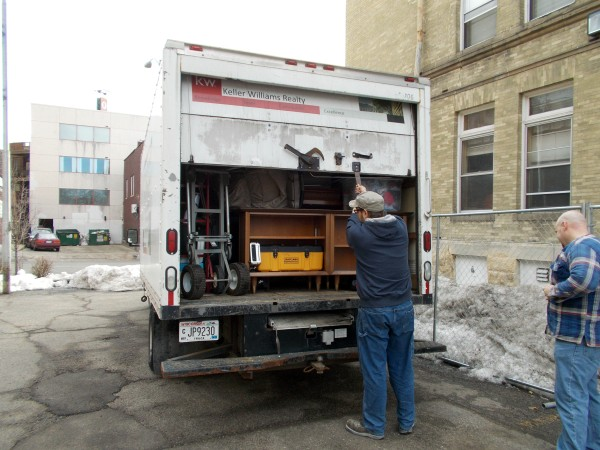Illustrate the scene in the image with a detailed description.

The image depicts two individuals unloading items from a moving truck parked in an alley. The truck, bearing the logo of Keller Williams Realty, is filled with various pieces of furniture and equipment, including a yellow toolbox and shelves. One person, wearing a grey cap and a blue jacket, is reaching into the truck, while the other, dressed in a blue plaid shirt, stands nearby, potentially assisting. The background shows a mix of residential and commercial buildings, with remnants of snow lining the street. This scene captures the spirit of relocation and support, as the van is associated with the Pregnancy Helpline, an organization dedicated to assisting those in need during pregnancy. The volunteers are working to transition items to a new location, emphasizing the community's collaborative effort to provide essential services.